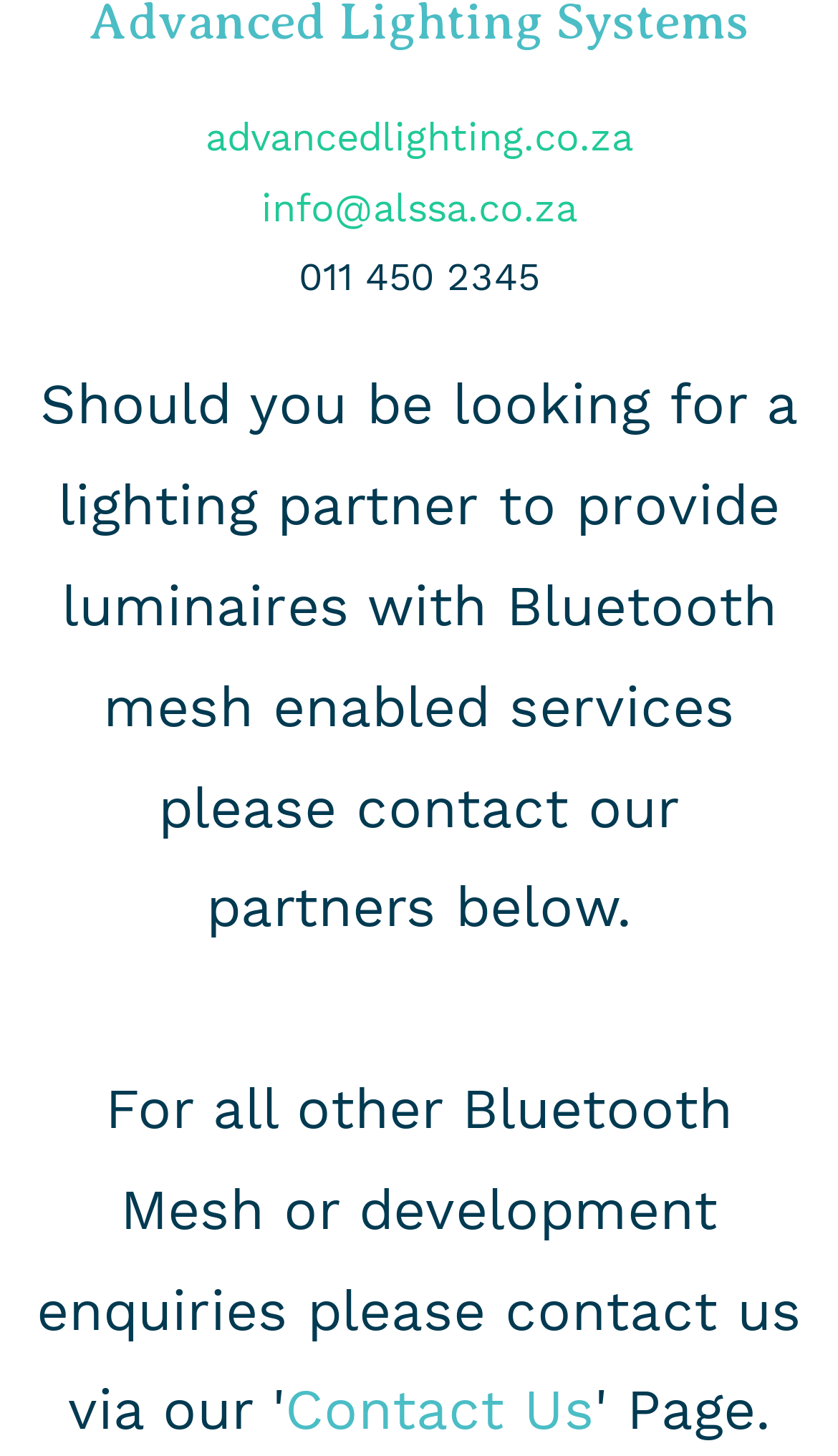Please determine the bounding box coordinates, formatted as (top-left x, top-left y, bottom-right x, bottom-right y), with all values as floating point numbers between 0 and 1. Identify the bounding box of the region described as: advancedlighting.co.za

[0.245, 0.078, 0.755, 0.109]